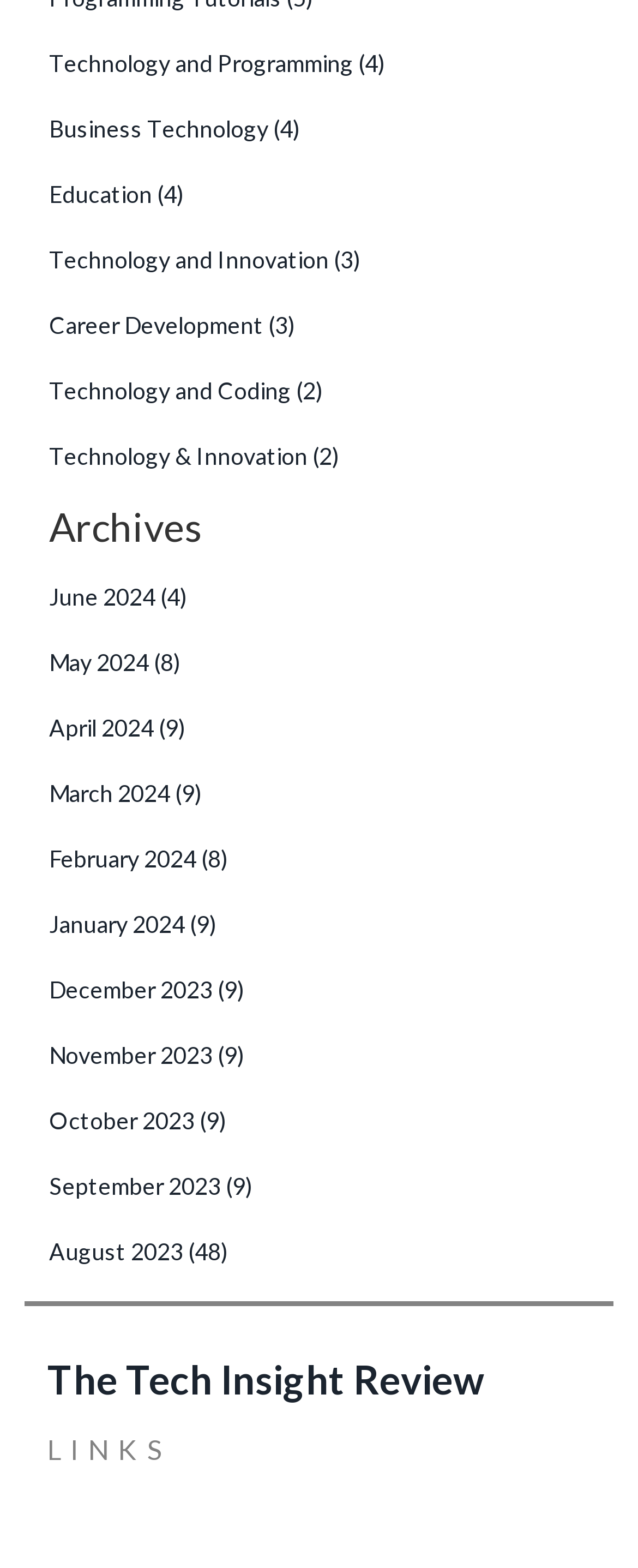Locate the bounding box coordinates of the clickable area needed to fulfill the instruction: "Read The Tech Insight Review".

[0.074, 0.865, 0.759, 0.895]